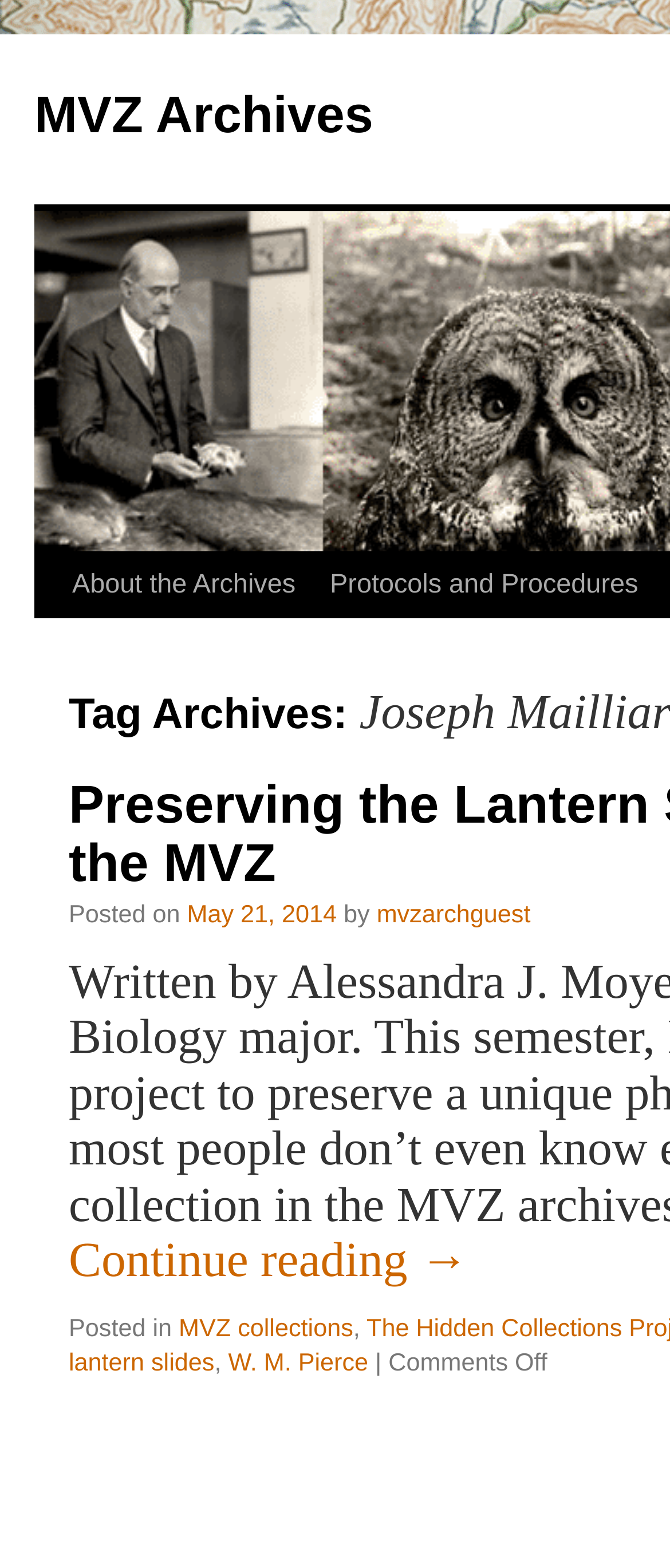Using the details in the image, give a detailed response to the question below:
Who is the author of the latest article?

The author of the latest article can be found in the article metadata, where it is written as 'by mvzarchguest'. This information is located below the article title and above the article content.